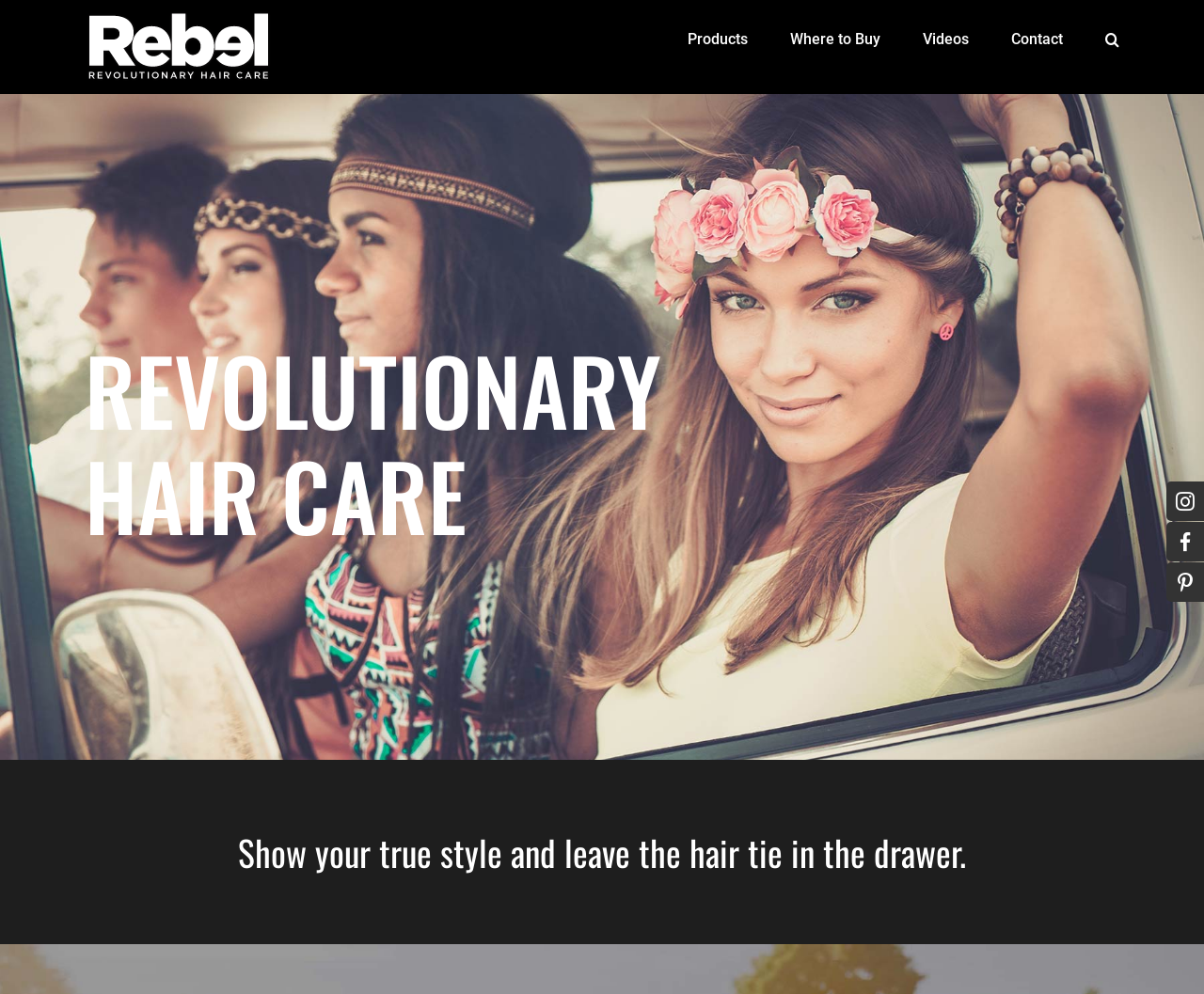Please determine the bounding box coordinates for the element with the description: "Videos".

[0.766, 0.0, 0.805, 0.079]